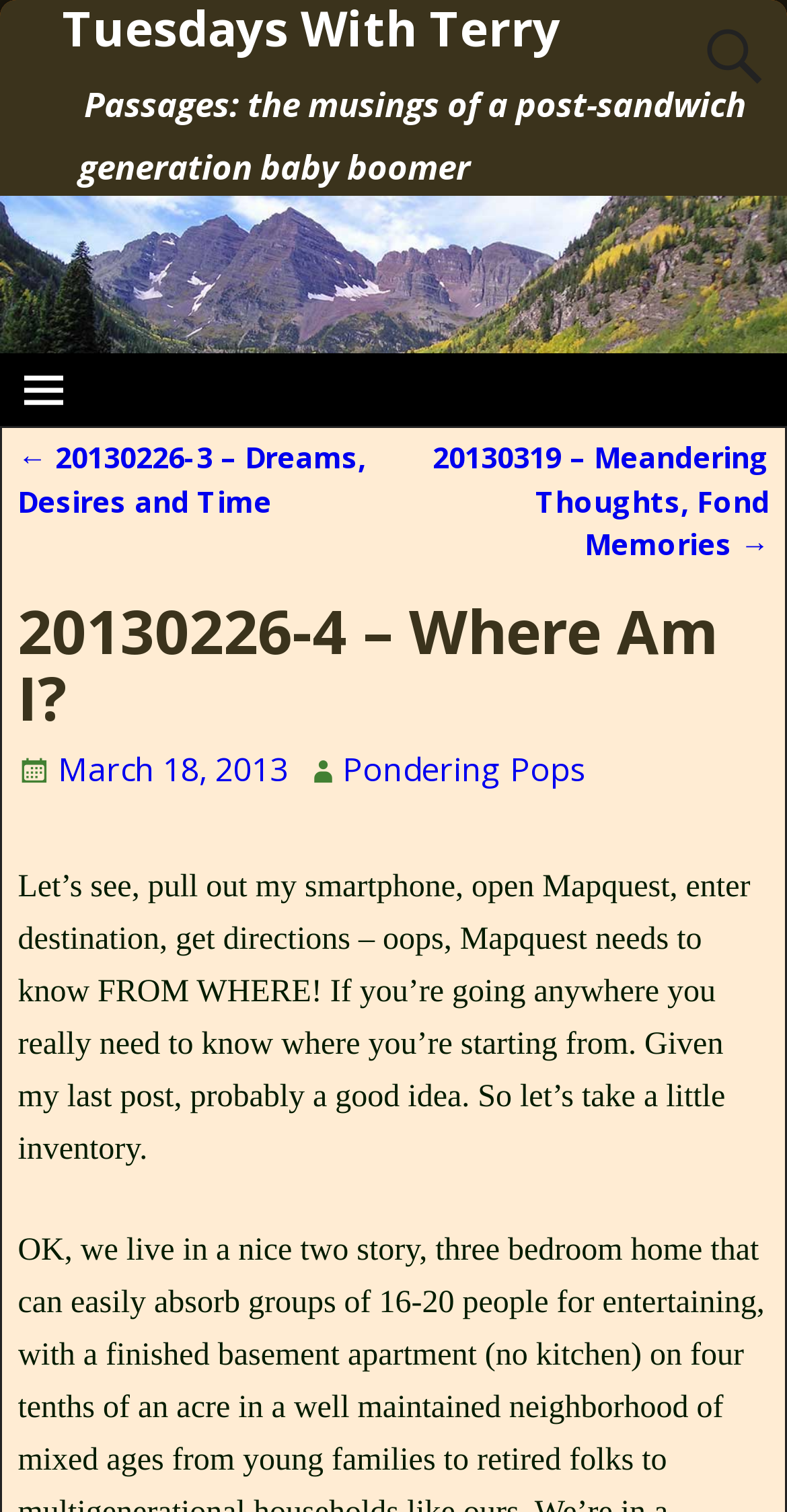What is the title of the current post?
Answer the question with a detailed and thorough explanation.

The title of the current post can be determined by looking at the heading element with the text '20130226-4 – Where Am I?' which is located below the blog name.